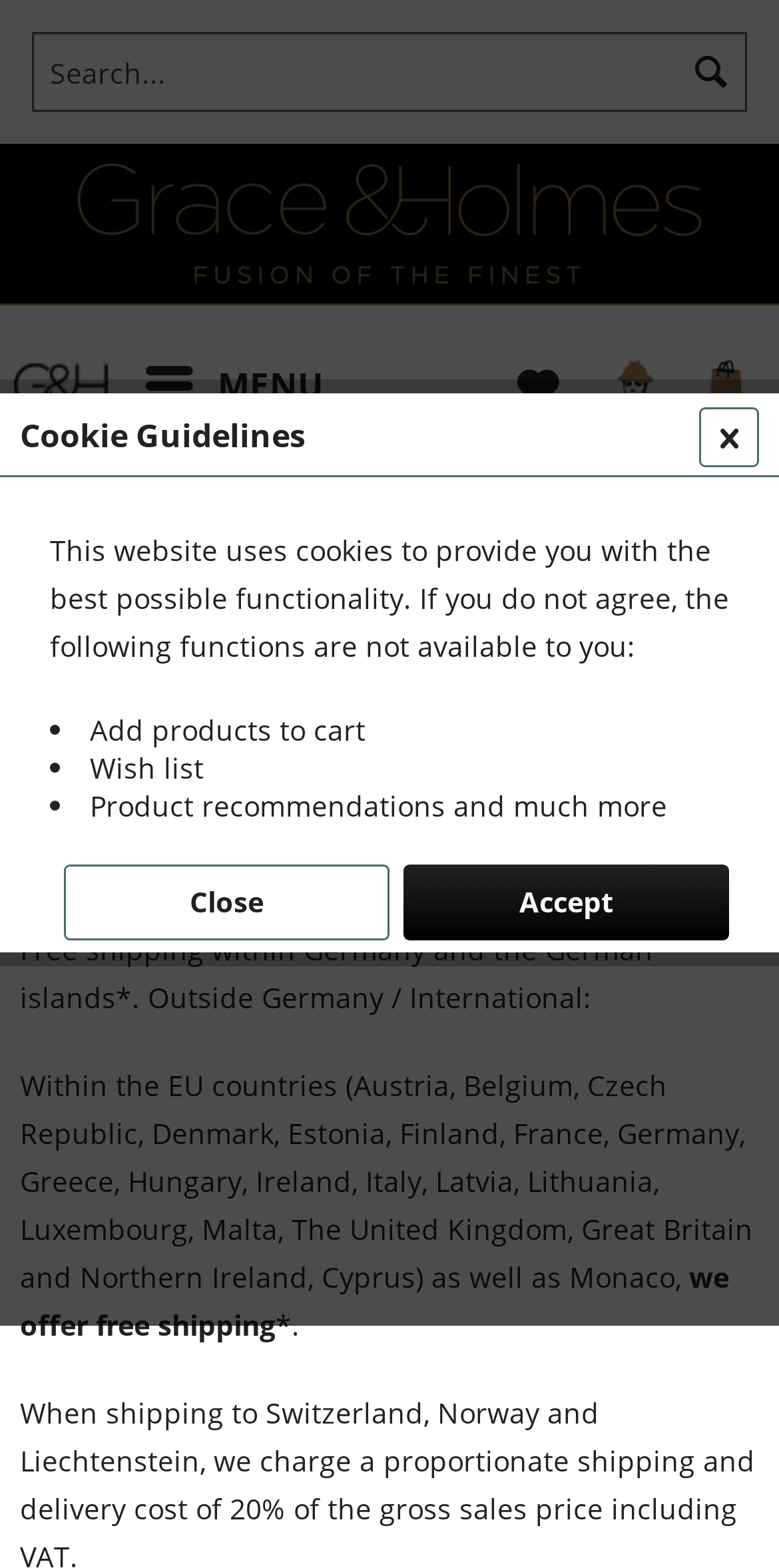Please indicate the bounding box coordinates for the clickable area to complete the following task: "Read about China and Cambodia's commitment to regional peace". The coordinates should be specified as four float numbers between 0 and 1, i.e., [left, top, right, bottom].

None